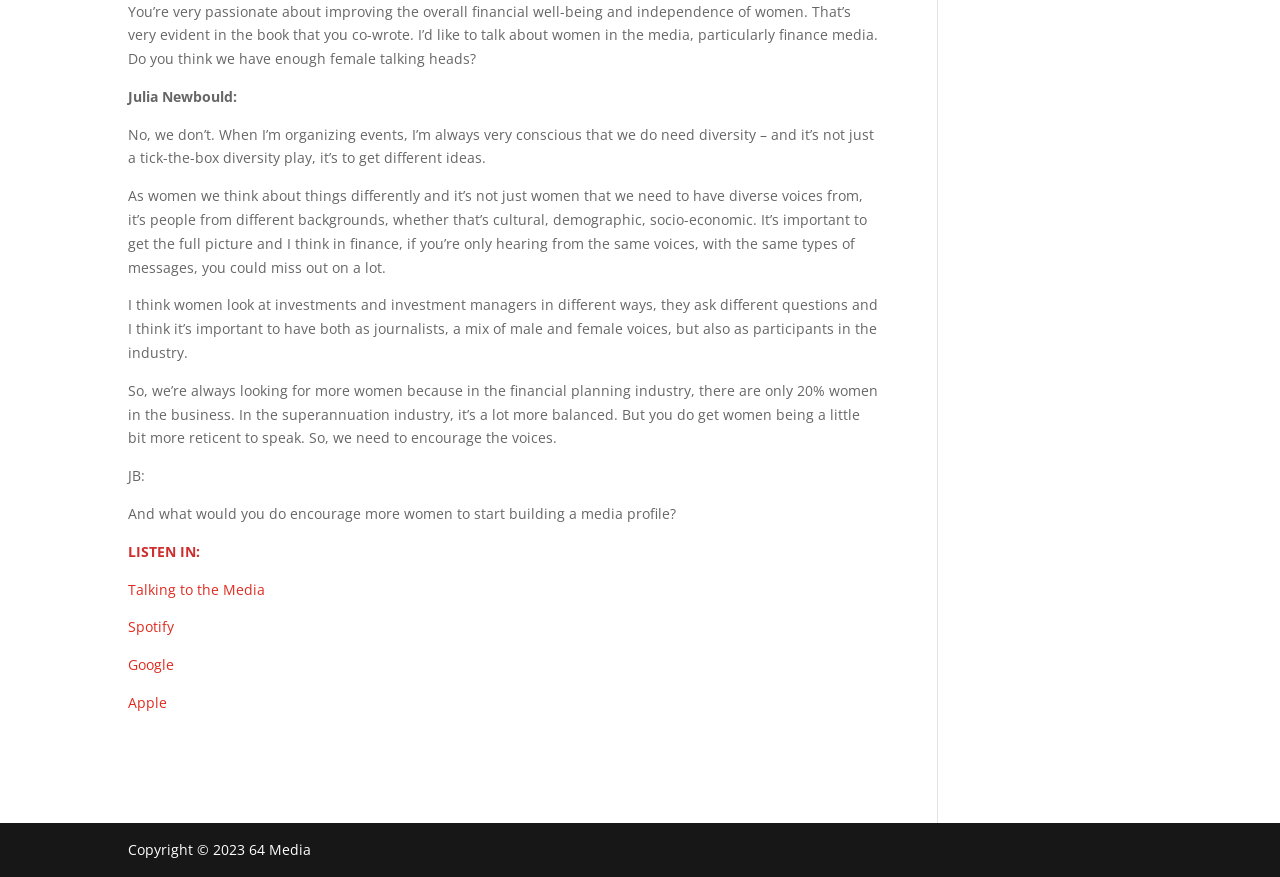What is the topic of discussion?
Based on the visual content, answer with a single word or a brief phrase.

Women in finance media